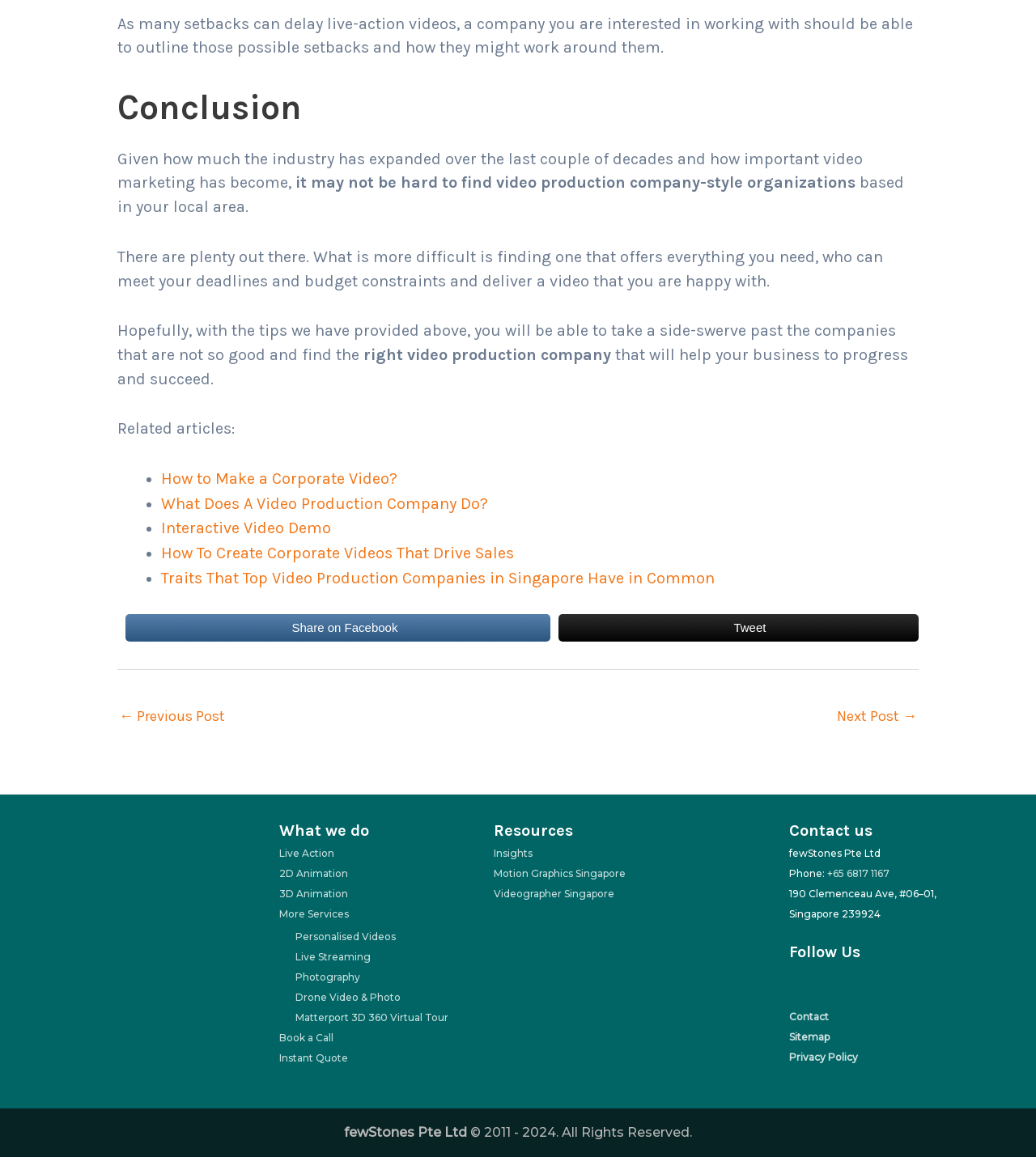Please provide the bounding box coordinates for the element that needs to be clicked to perform the instruction: "Share on Facebook". The coordinates must consist of four float numbers between 0 and 1, formatted as [left, top, right, bottom].

[0.121, 0.53, 0.531, 0.556]